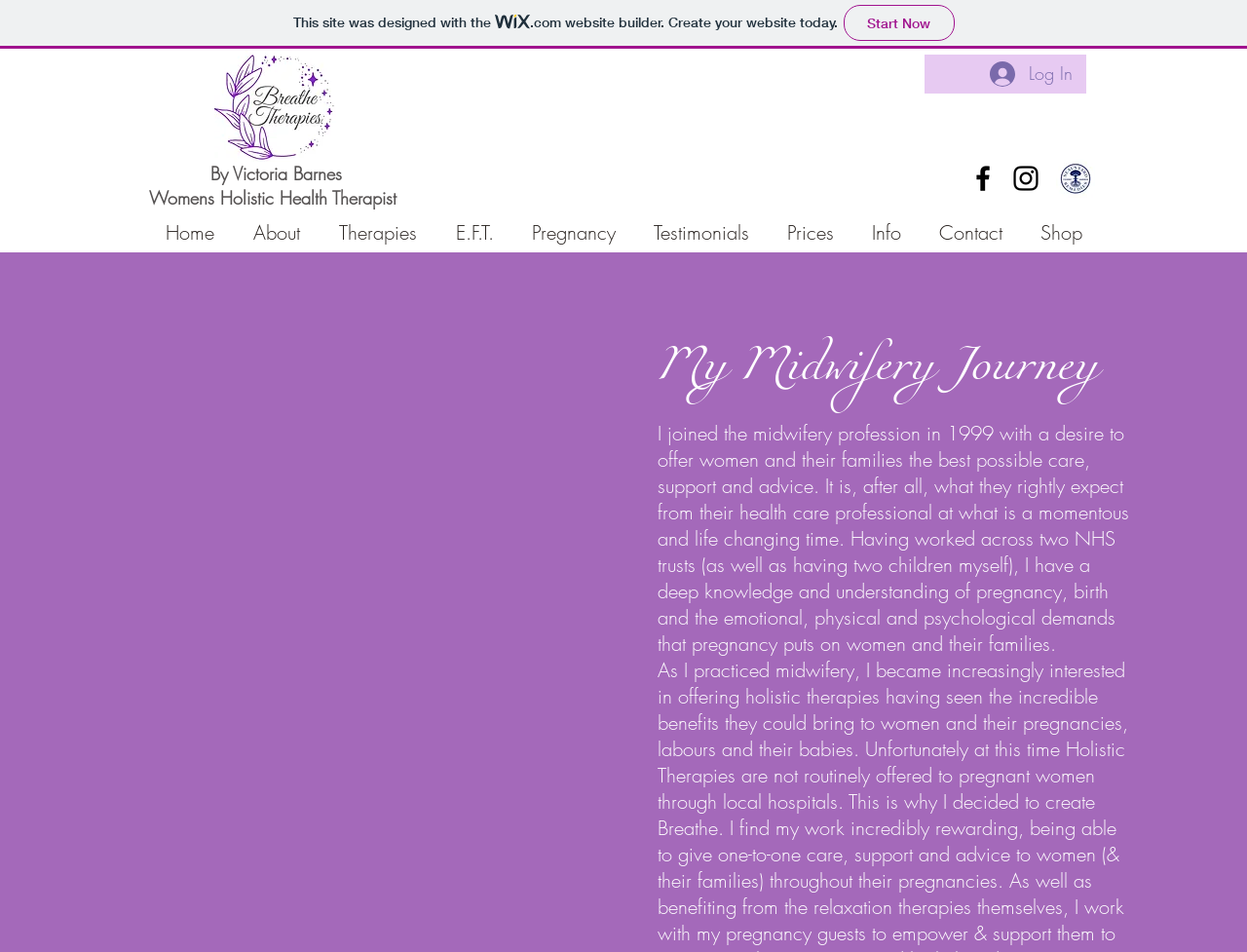Please identify the bounding box coordinates of the clickable area that will allow you to execute the instruction: "Check out the 'Therapies' section".

[0.256, 0.229, 0.35, 0.26]